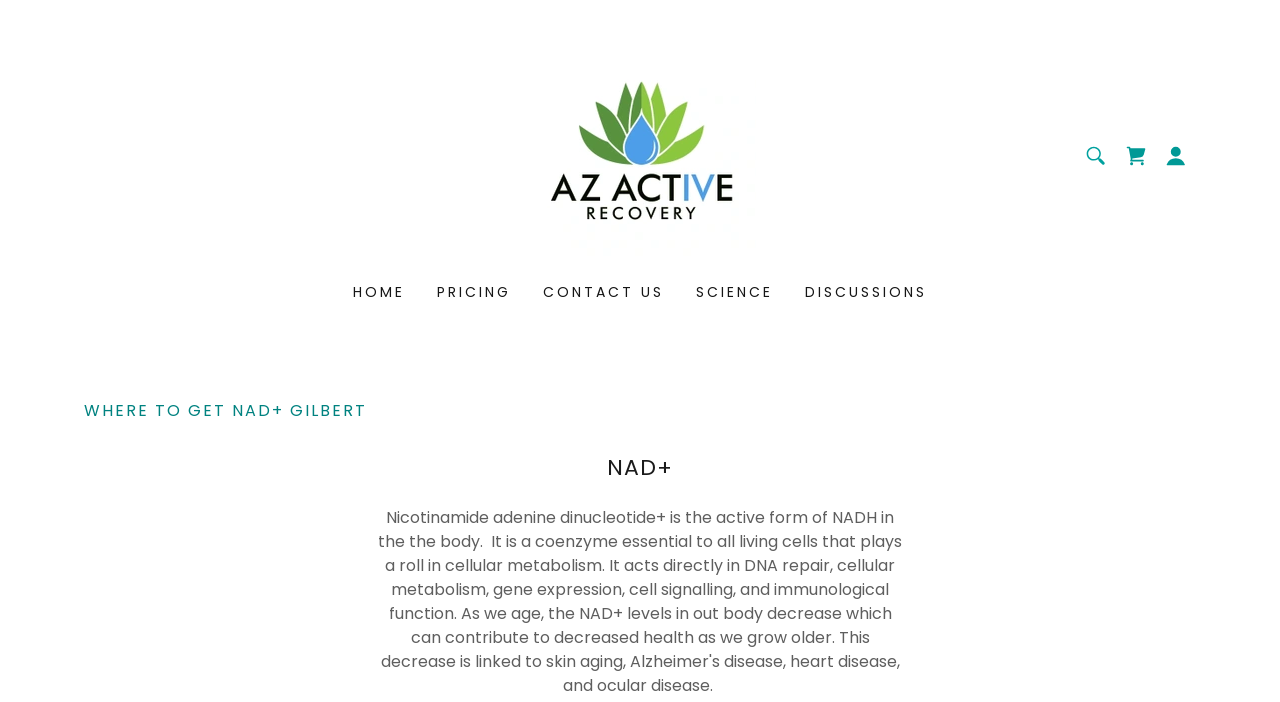What is the name of the company?
Using the information presented in the image, please offer a detailed response to the question.

The company name can be found in the top left corner of the webpage, where the logo is located. The logo is an image with the text 'AZ Active Recovery'.